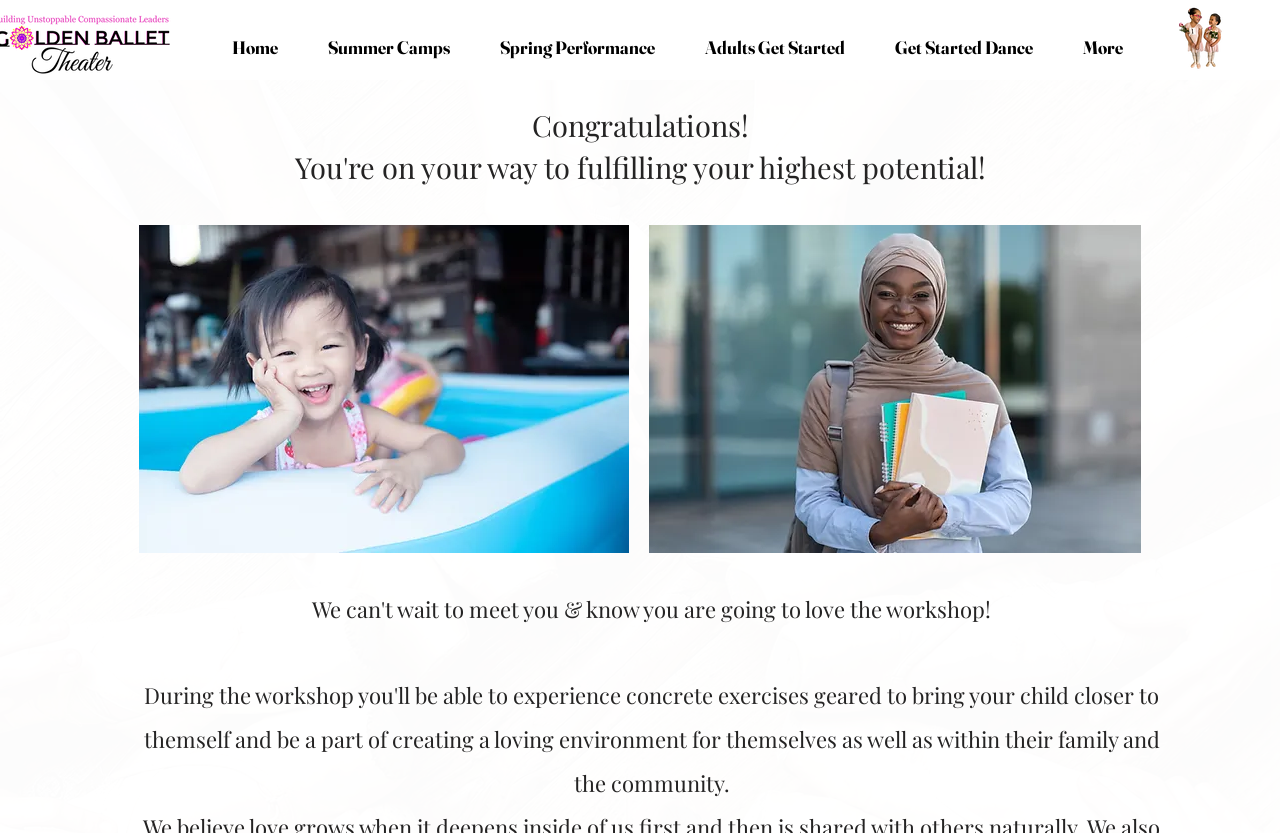Please specify the bounding box coordinates in the format (top-left x, top-left y, bottom-right x, bottom-right y), with values ranging from 0 to 1. Identify the bounding box for the UI component described as follows: Summer Camps

[0.237, 0.019, 0.371, 0.096]